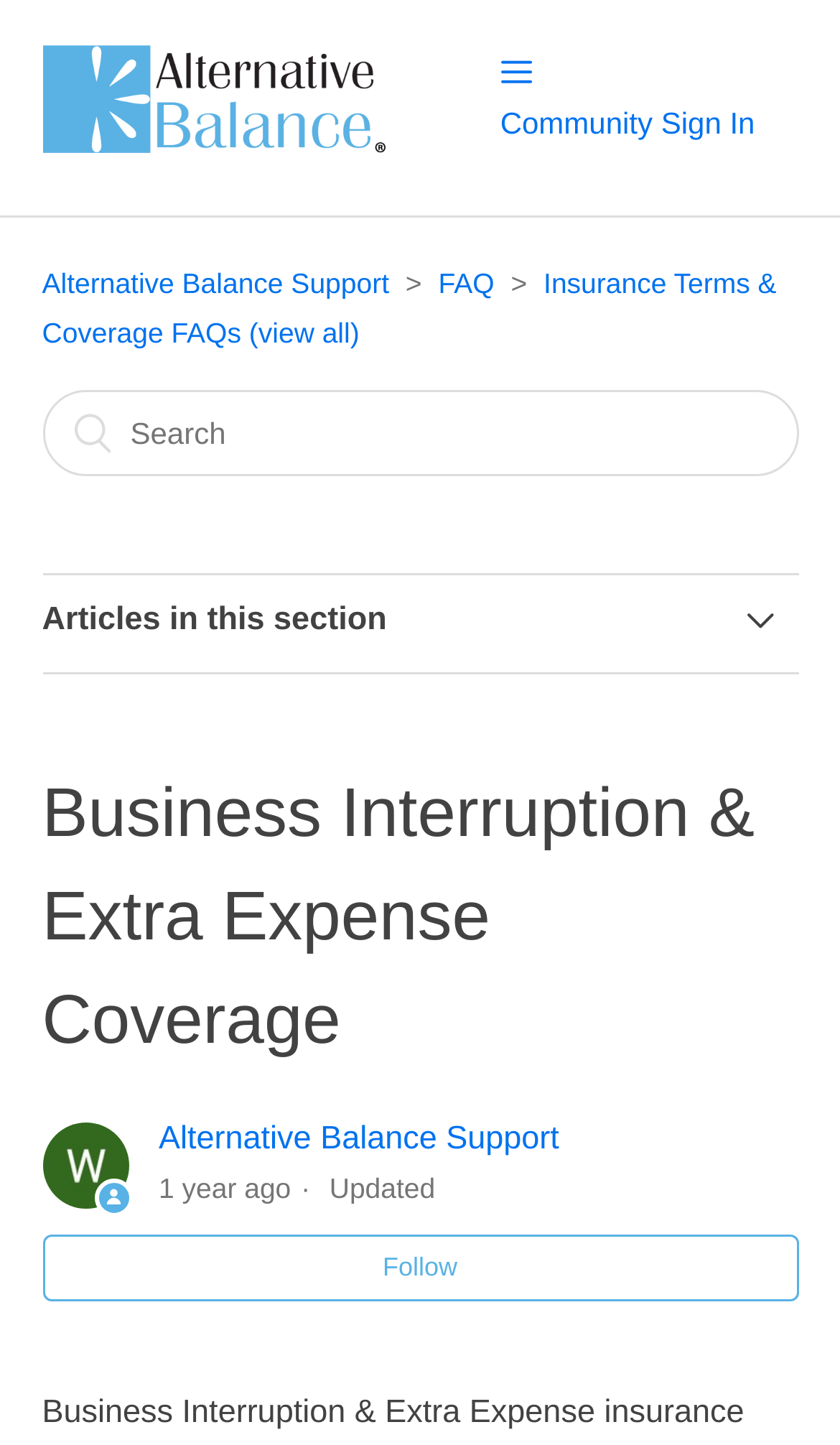Determine and generate the text content of the webpage's headline.

Business Interruption & Extra Expense Coverage